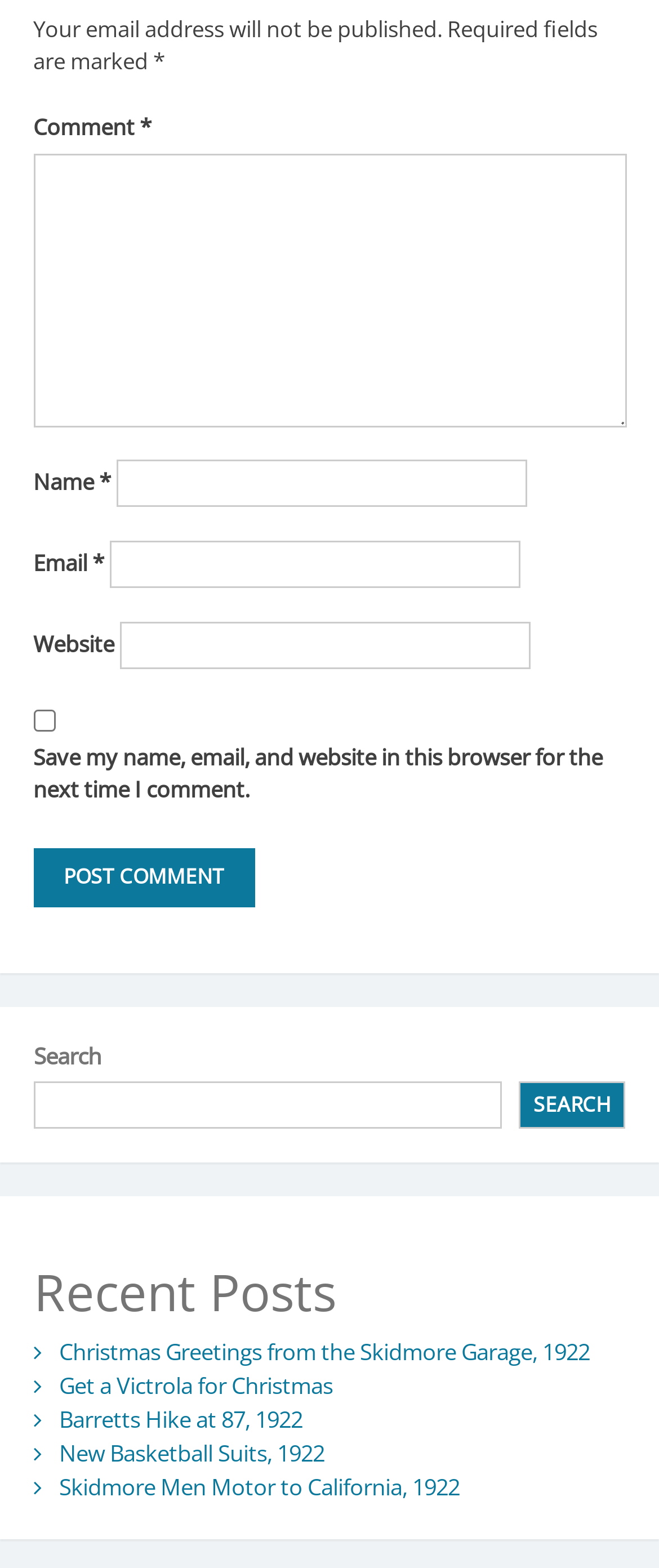Identify the coordinates of the bounding box for the element that must be clicked to accomplish the instruction: "Click the Aerospace Engineering link".

None